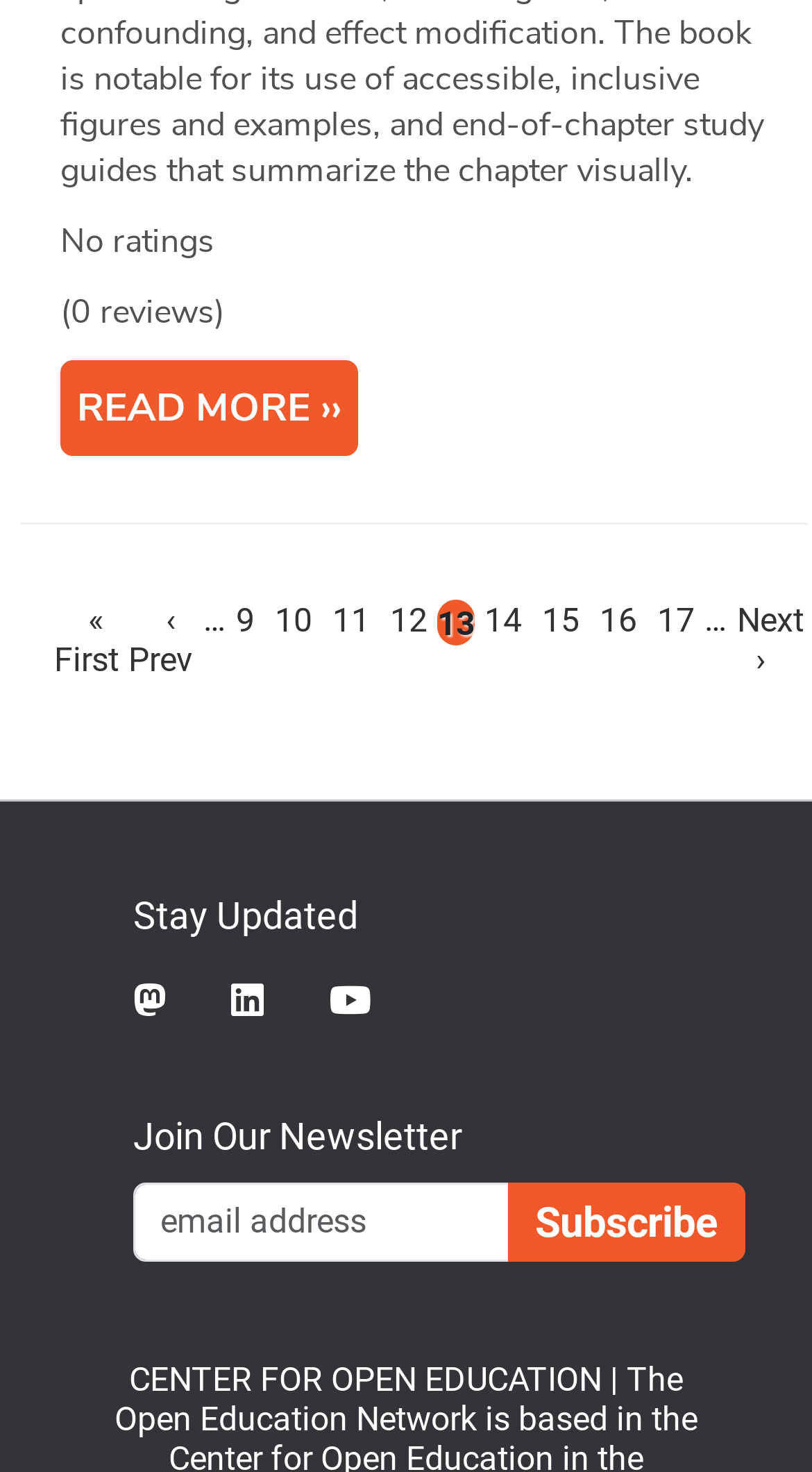Please specify the bounding box coordinates of the element that should be clicked to execute the given instruction: 'Go to page 10'. Ensure the coordinates are four float numbers between 0 and 1, expressed as [left, top, right, bottom].

[0.326, 0.402, 0.397, 0.438]